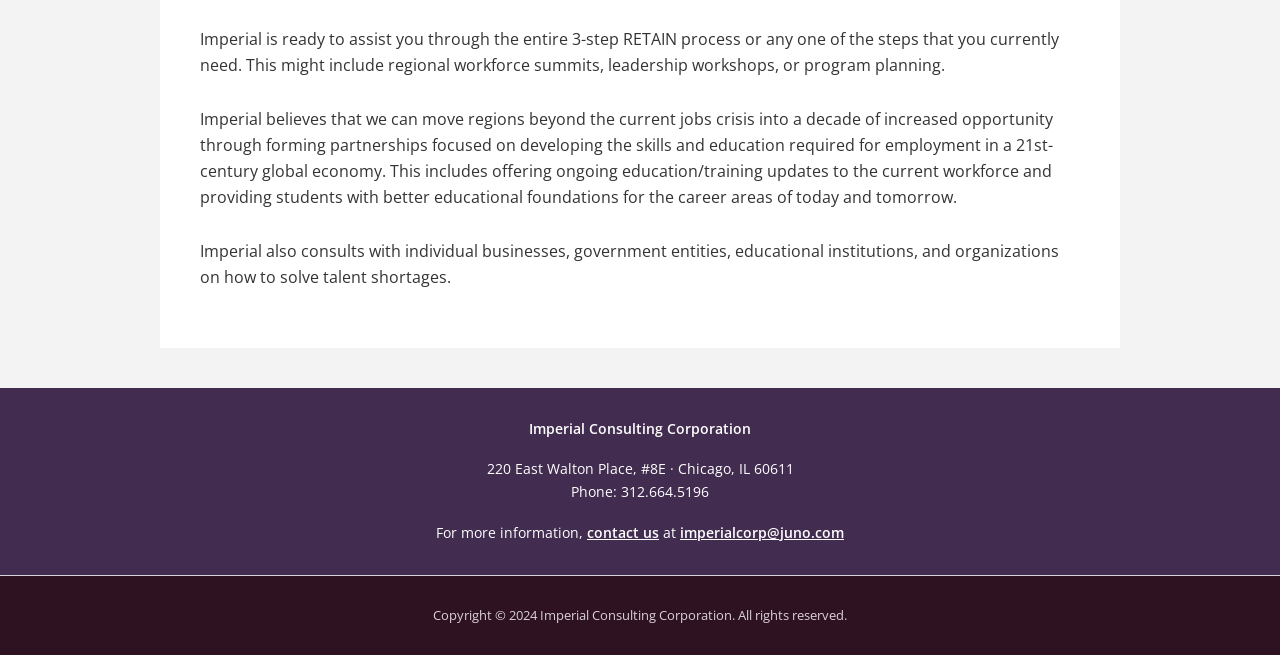How can one contact Imperial Consulting Corporation for more information?
Refer to the screenshot and respond with a concise word or phrase.

Through the 'contact us' link or email